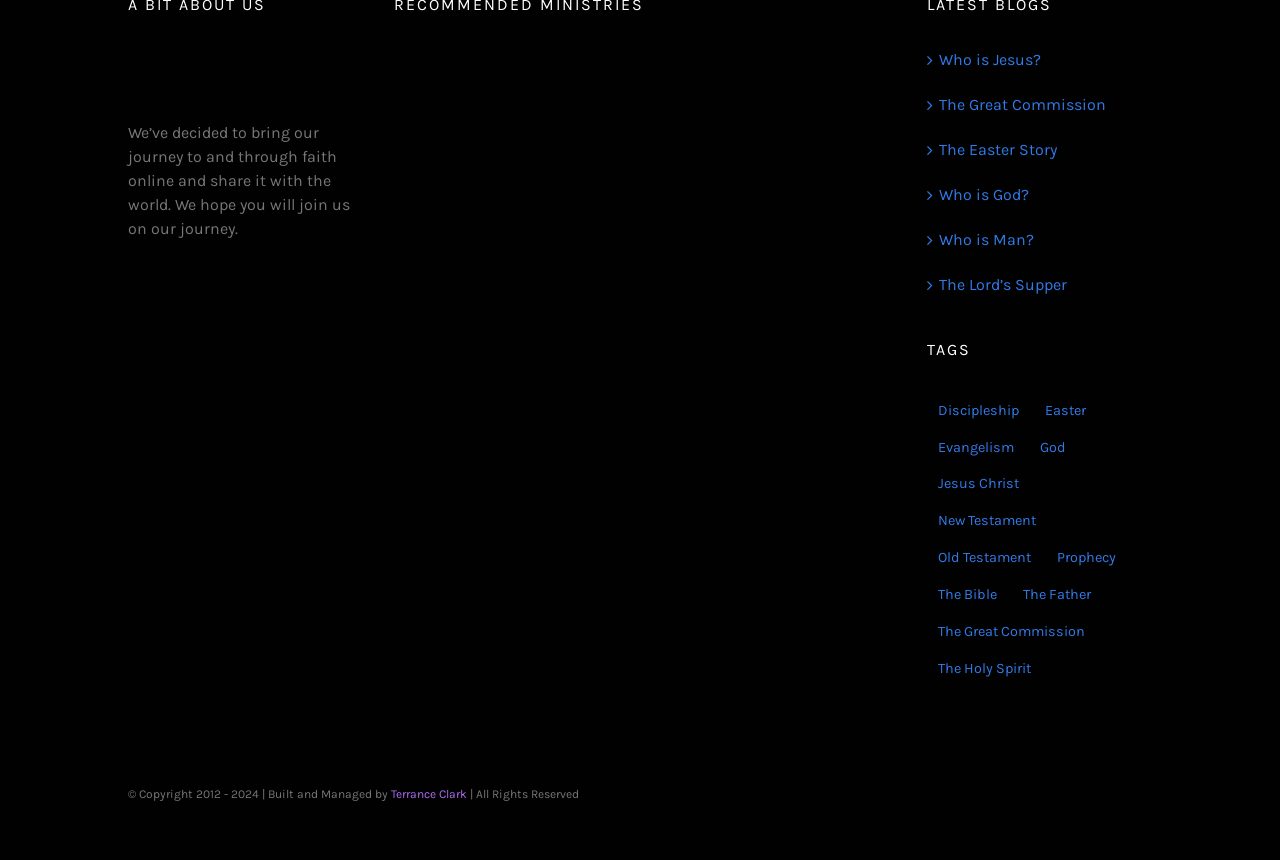Using the webpage screenshot and the element description anastasiadate review, determine the bounding box coordinates. Specify the coordinates in the format (top-left x, top-left y, bottom-right x, bottom-right y) with values ranging from 0 to 1.

None